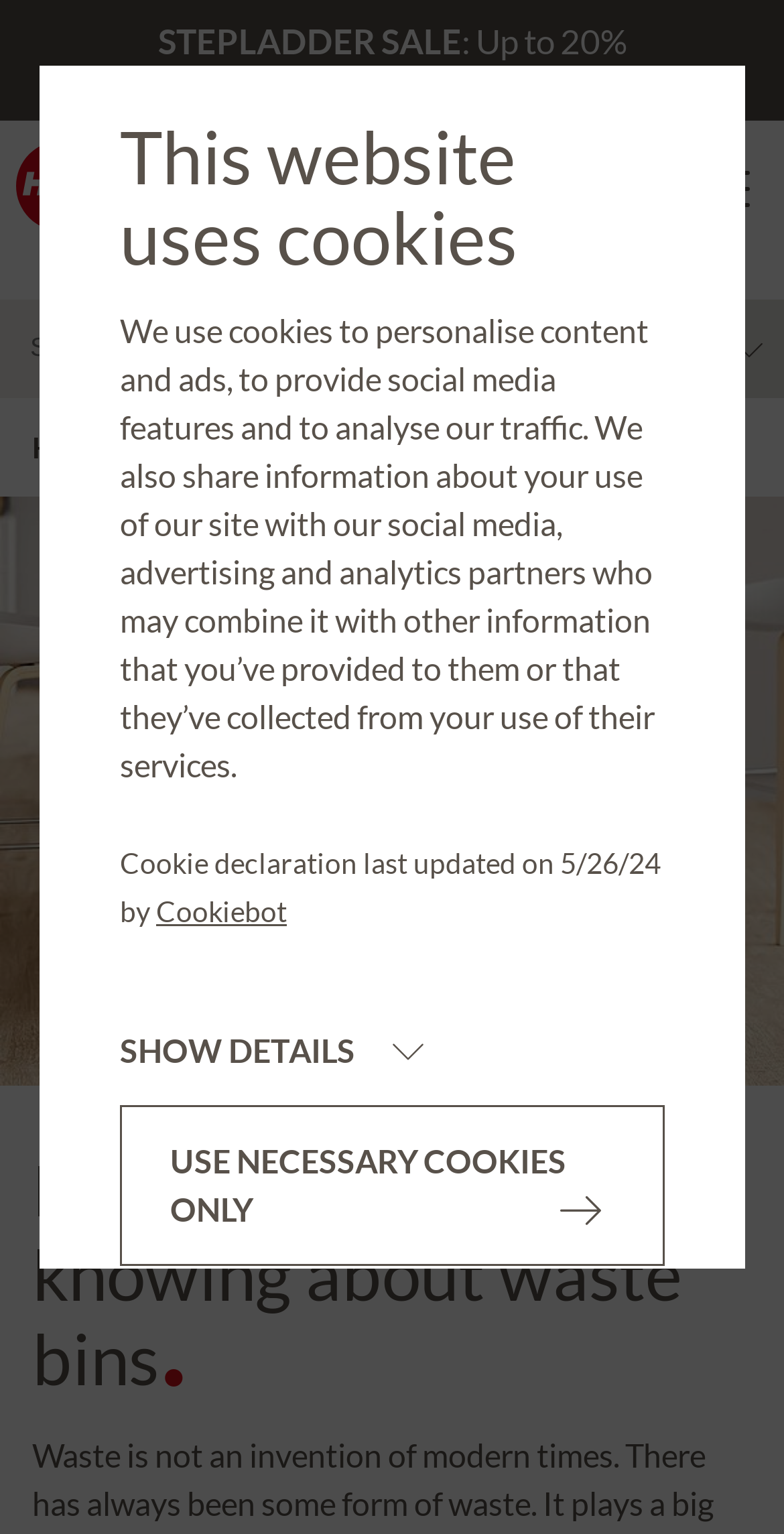Find the bounding box of the UI element described as follows: "Allow all cookies".

[0.153, 0.846, 0.847, 0.919]